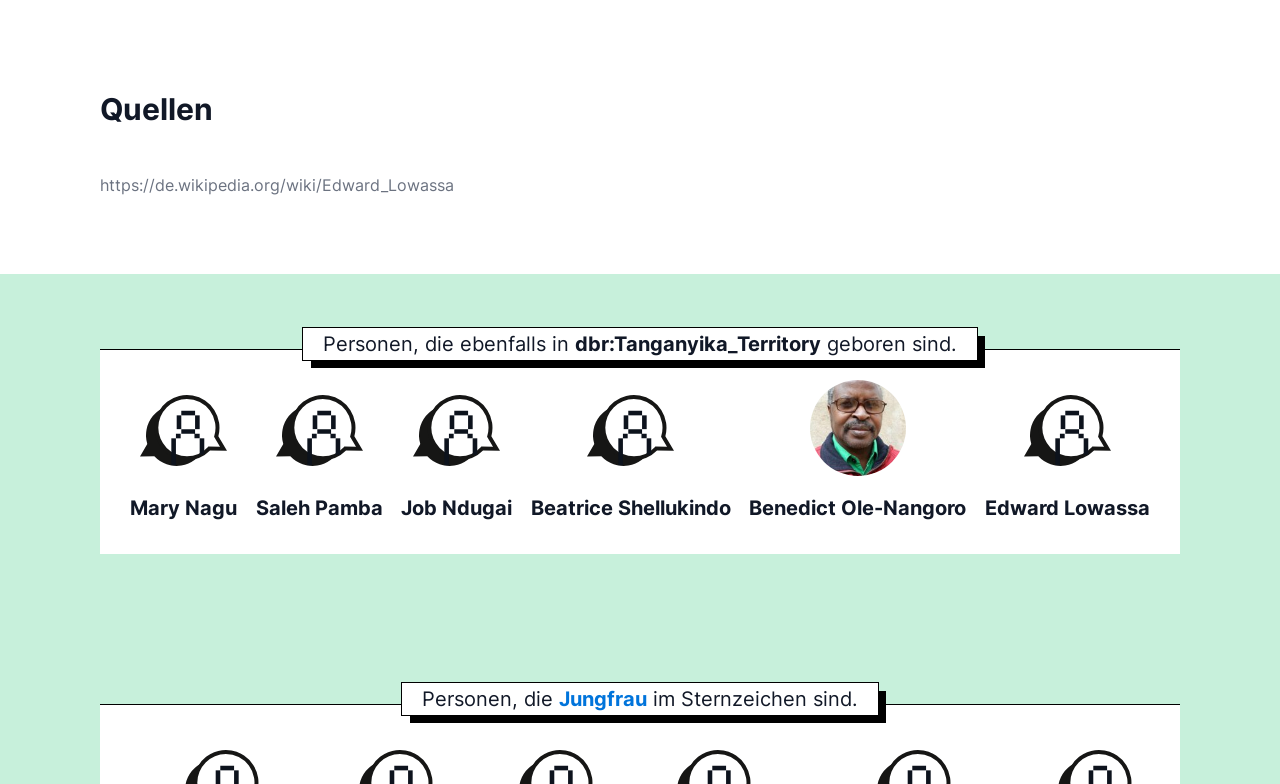What is the name of the person with the link 'https://de.wikipedia.org/wiki/Edward_Lowassa'?
From the details in the image, provide a complete and detailed answer to the question.

I looked for the link with the given URL and found that it corresponds to the person 'Edward Lowassa'.